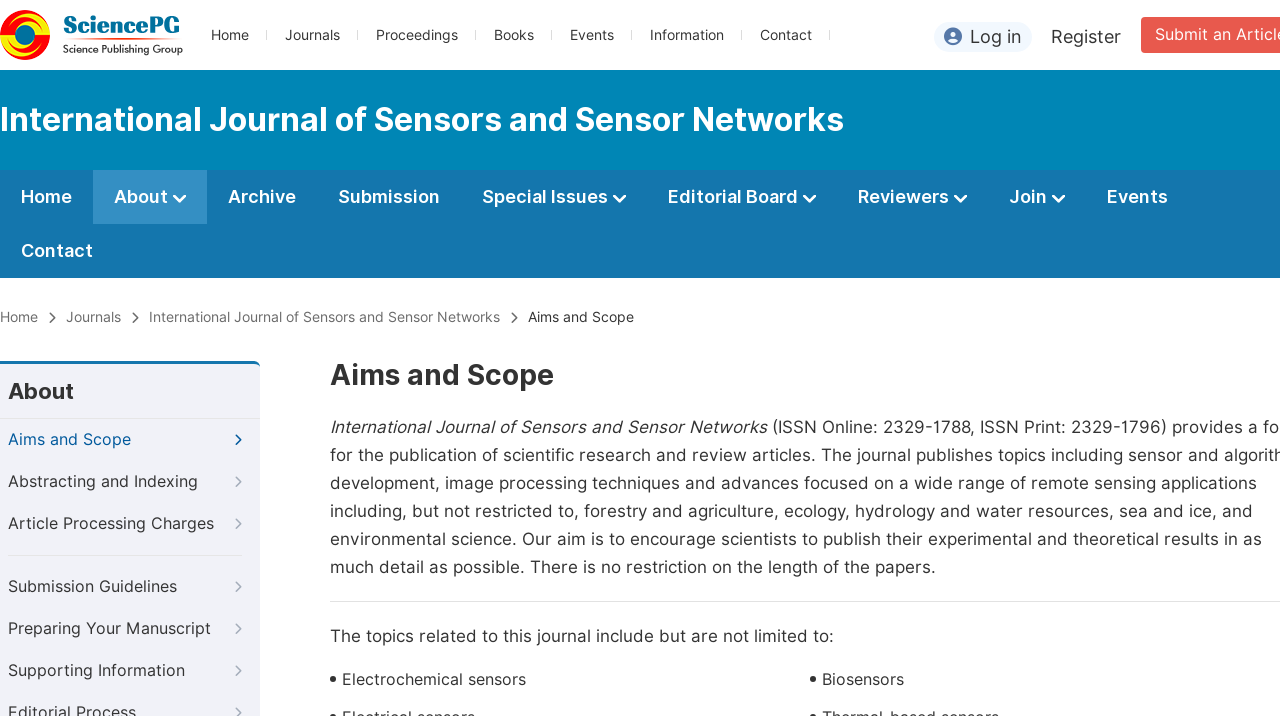Find the bounding box coordinates of the element you need to click on to perform this action: 'Click on the Home link'. The coordinates should be represented by four float values between 0 and 1, in the format [left, top, right, bottom].

[0.165, 0.038, 0.195, 0.06]